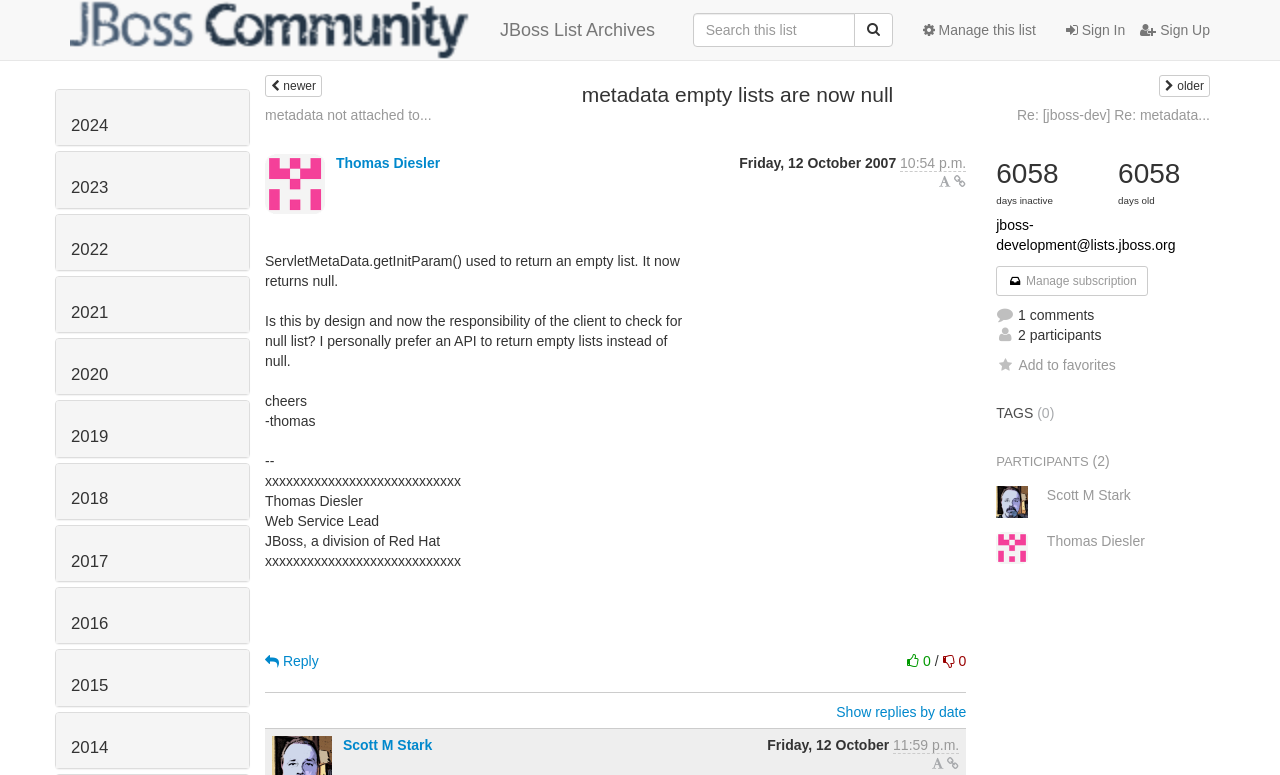Explain the features and main sections of the webpage comprehensively.

This webpage appears to be a discussion forum or mailing list archive, specifically the JBoss List Archives. At the top, there is a header section with links to "Jboss List Archives" and a logo, as well as sign-in and sign-up options on the right side. Below this, there is a search bar with a magnifying glass icon.

The main content of the page is a list of years, ranging from 2014 to 2024, each with a corresponding link. Below this list, there is a heading that reads "metadata empty lists are now null" and a link to "newer" and "older" posts.

The main discussion thread is displayed below, with a post from Thomas Diesler on Friday, October 12, 2007, at 3:54 p.m. The post discusses the behavior of ServletMetaData.getInitParam() and whether it should return an empty list or null. There are also links to reply to the post and to display the replies by date.

Below the main post, there are additional links and information, including the sender's time, a link to display the text in a fixed font, and a reply from Scott M Stark. There are also links to manage the subscription, add the post to favorites, and view tags and participants.

At the bottom of the page, there are additional links and information, including the number of days the post has been inactive, the number of days old, and the number of comments and participants.